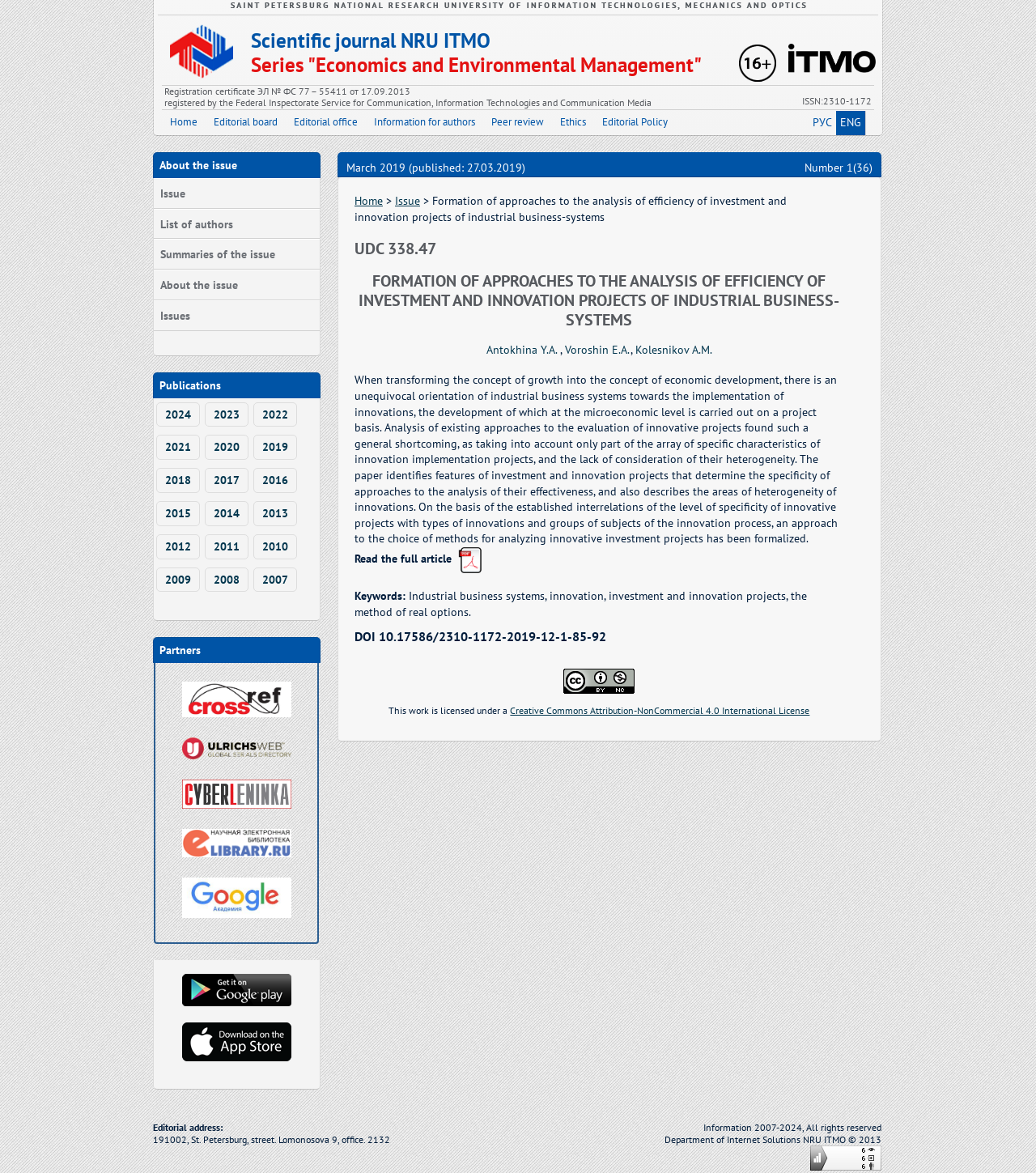Identify the bounding box coordinates for the UI element described as: "Antokhina Y.A.".

[0.469, 0.292, 0.541, 0.304]